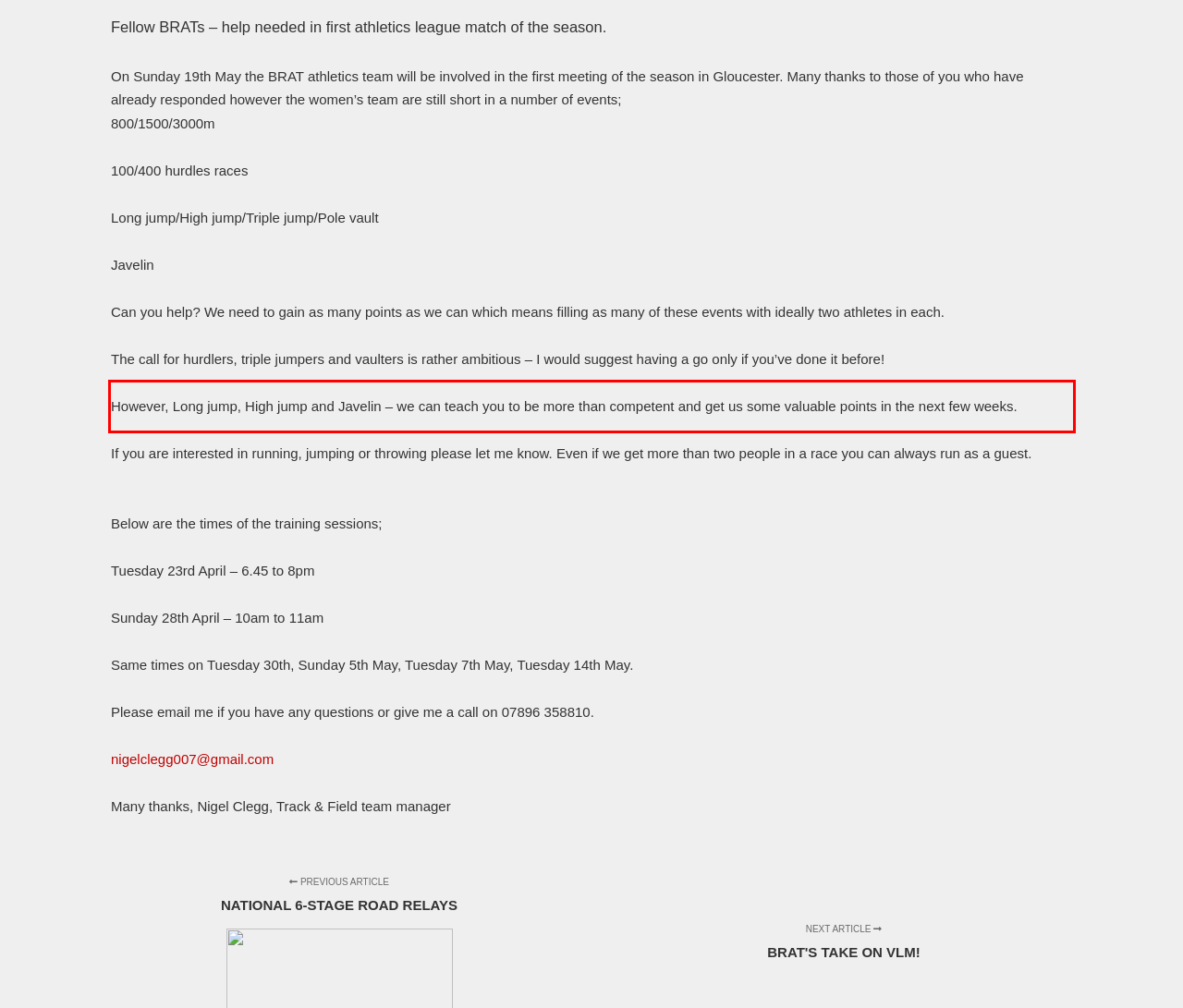You have a screenshot of a webpage with a red bounding box. Use OCR to generate the text contained within this red rectangle.

However, Long jump, High jump and Javelin – we can teach you to be more than competent and get us some valuable points in the next few weeks.